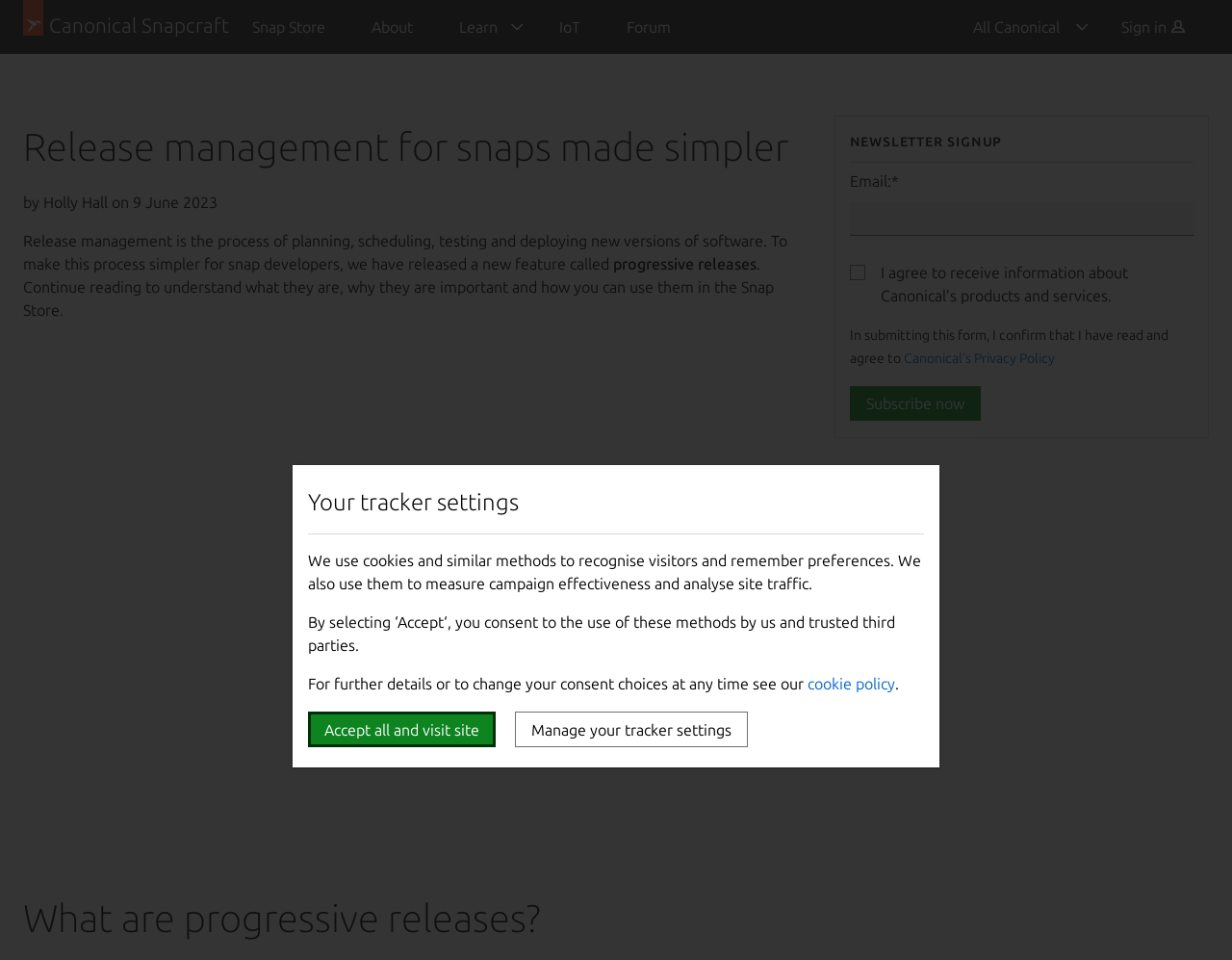Find the main header of the webpage and produce its text content.

Release management for snaps made simpler